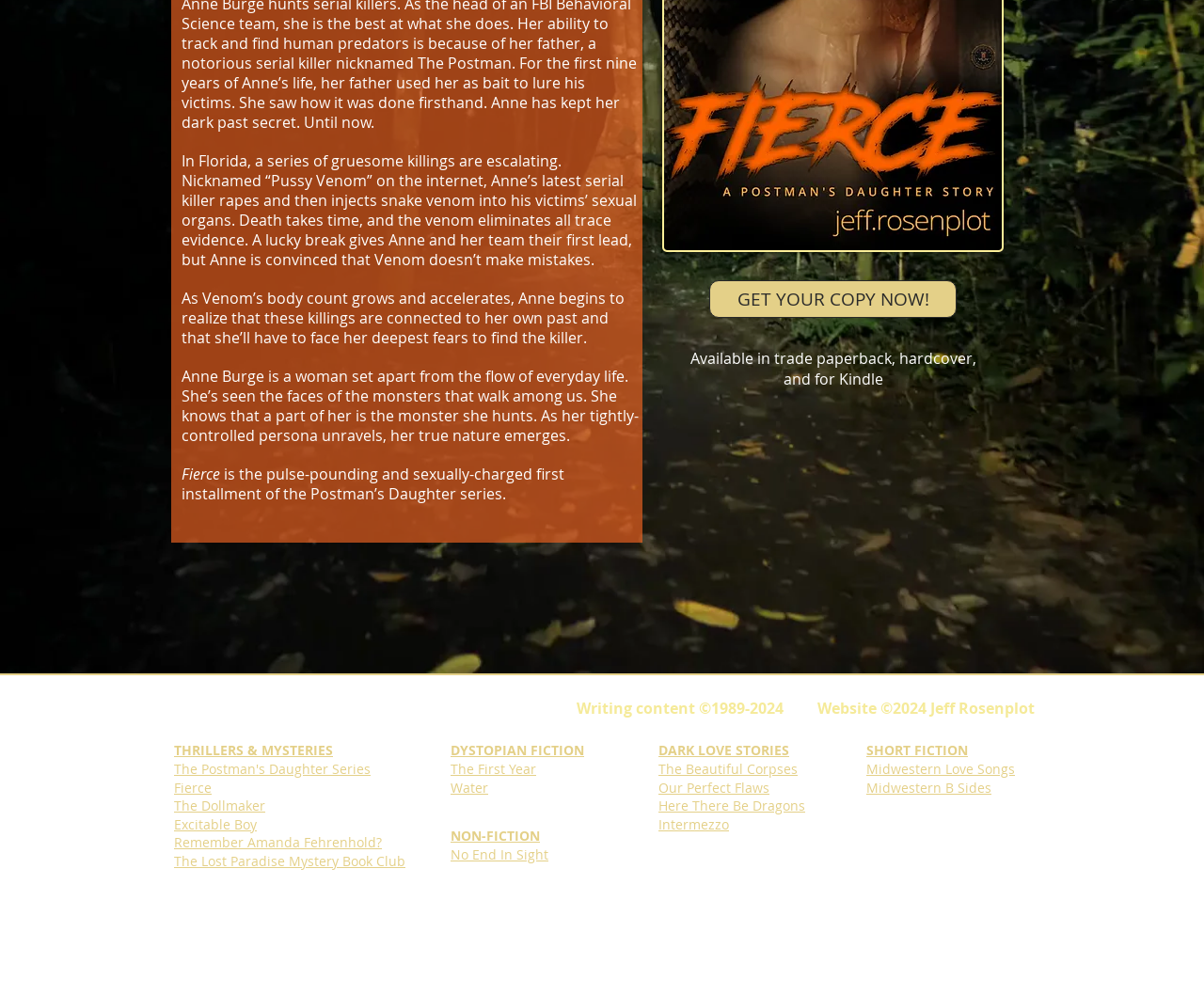Find the bounding box coordinates for the element described here: "DYSTOPIAN FICTION".

[0.374, 0.745, 0.485, 0.763]